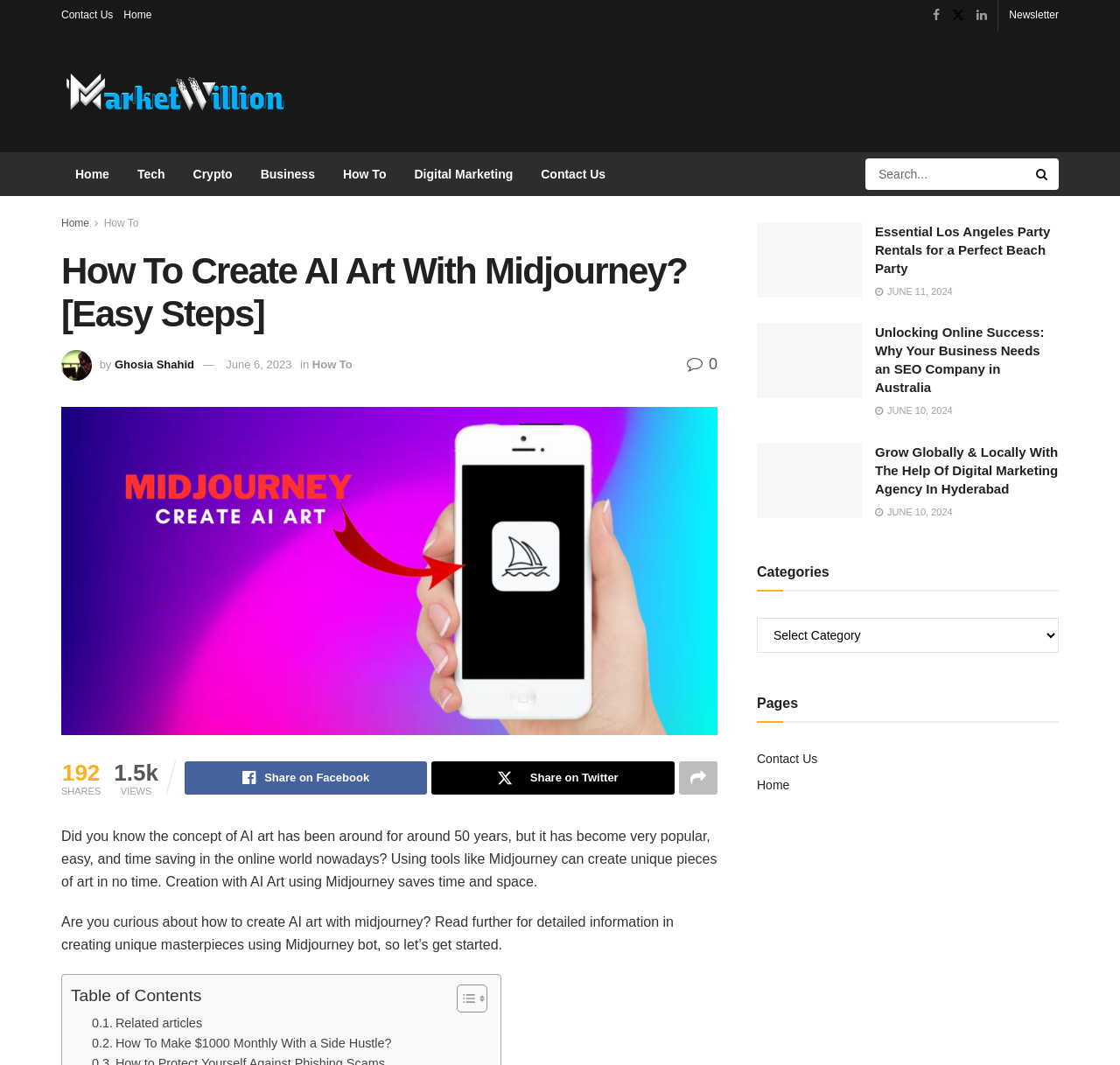What is the author of the article?
Can you give a detailed and elaborate answer to the question?

The author of the article can be determined by reading the text 'by Ghosia Shahid' located below the heading, indicating that Ghosia Shahid is the author of the article.